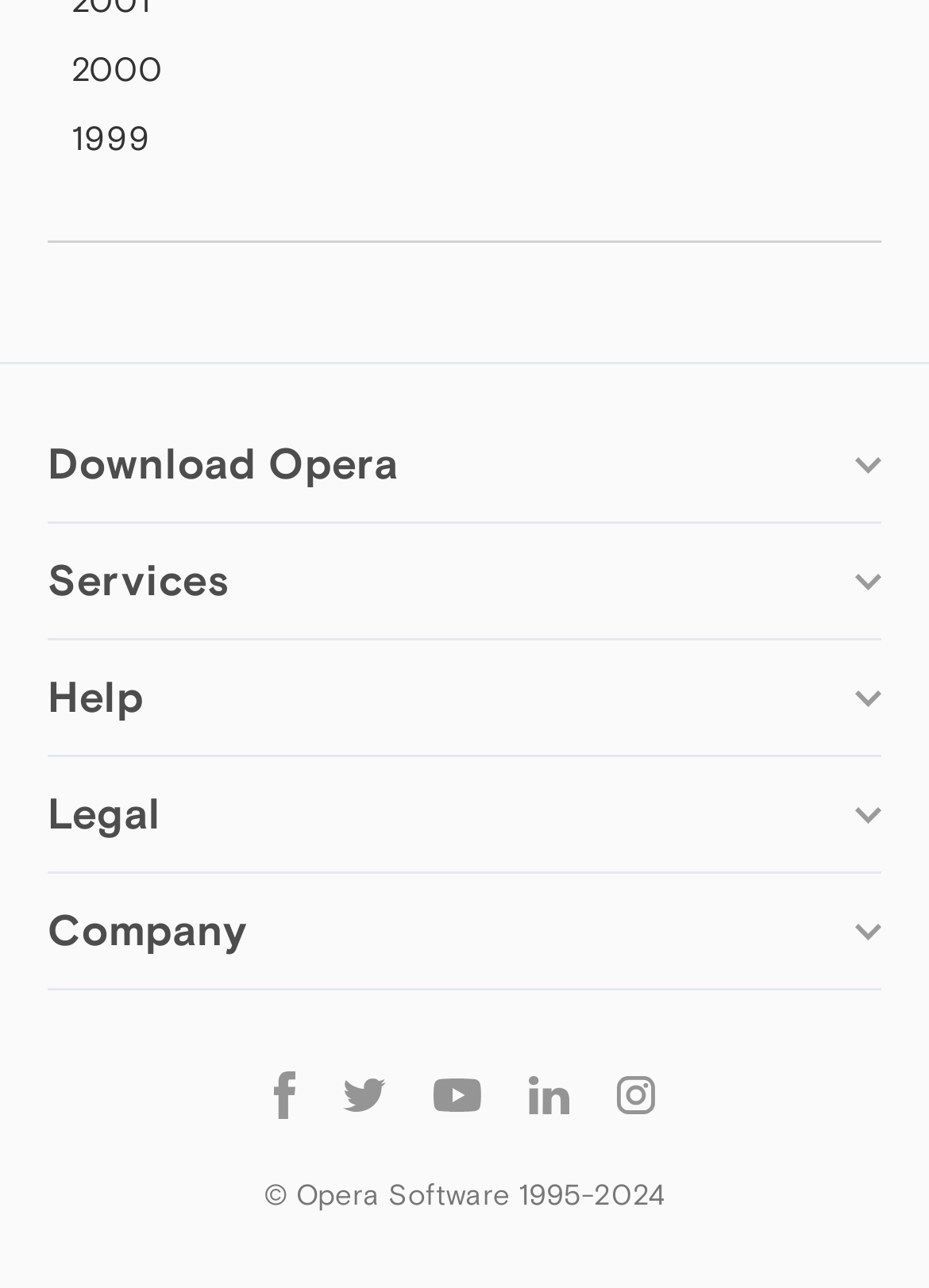Specify the bounding box coordinates of the area that needs to be clicked to achieve the following instruction: "Download Opera".

[0.051, 0.34, 0.429, 0.378]